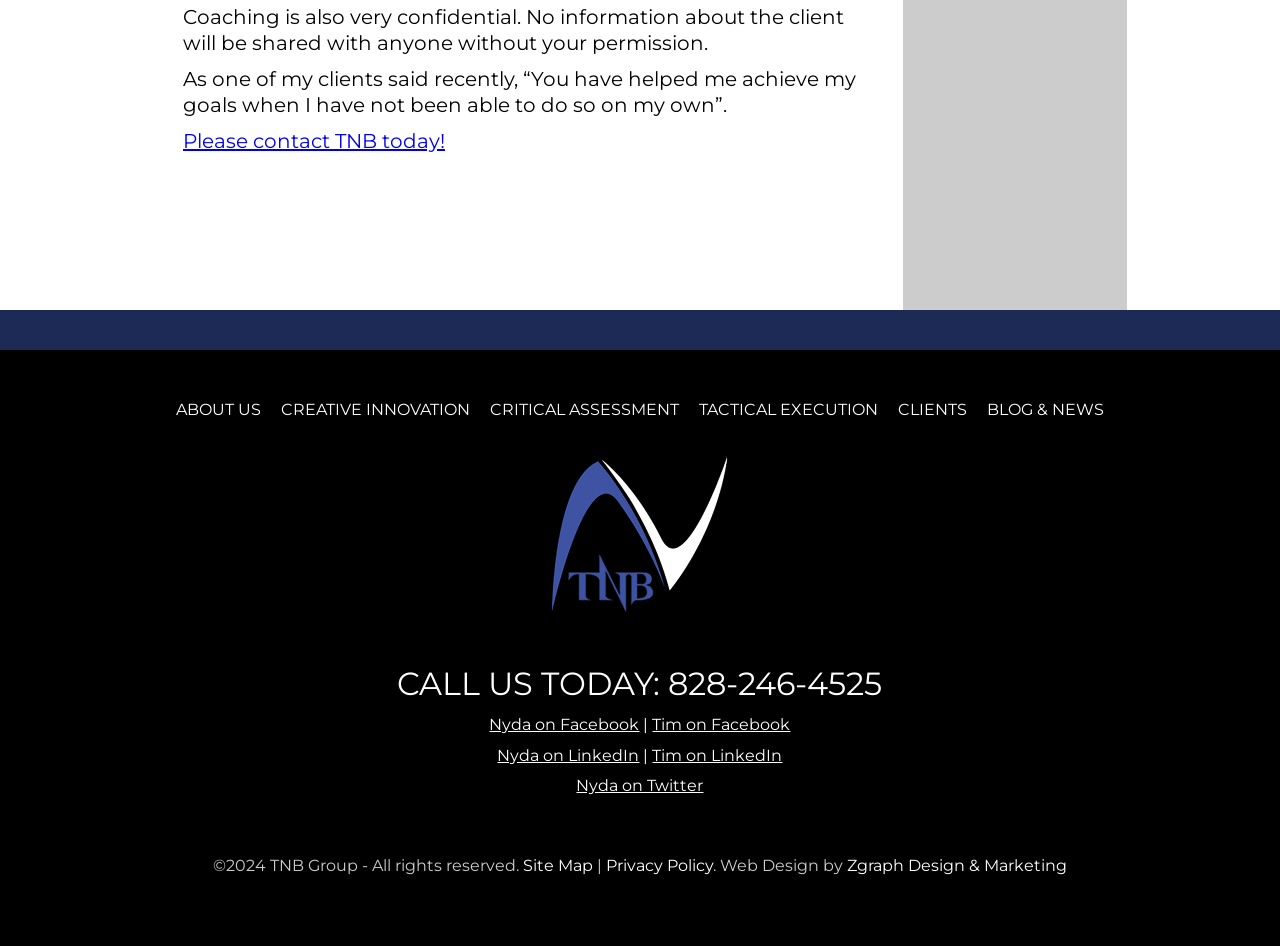Give a concise answer of one word or phrase to the question: 
What is the phone number to call?

828-246-4525